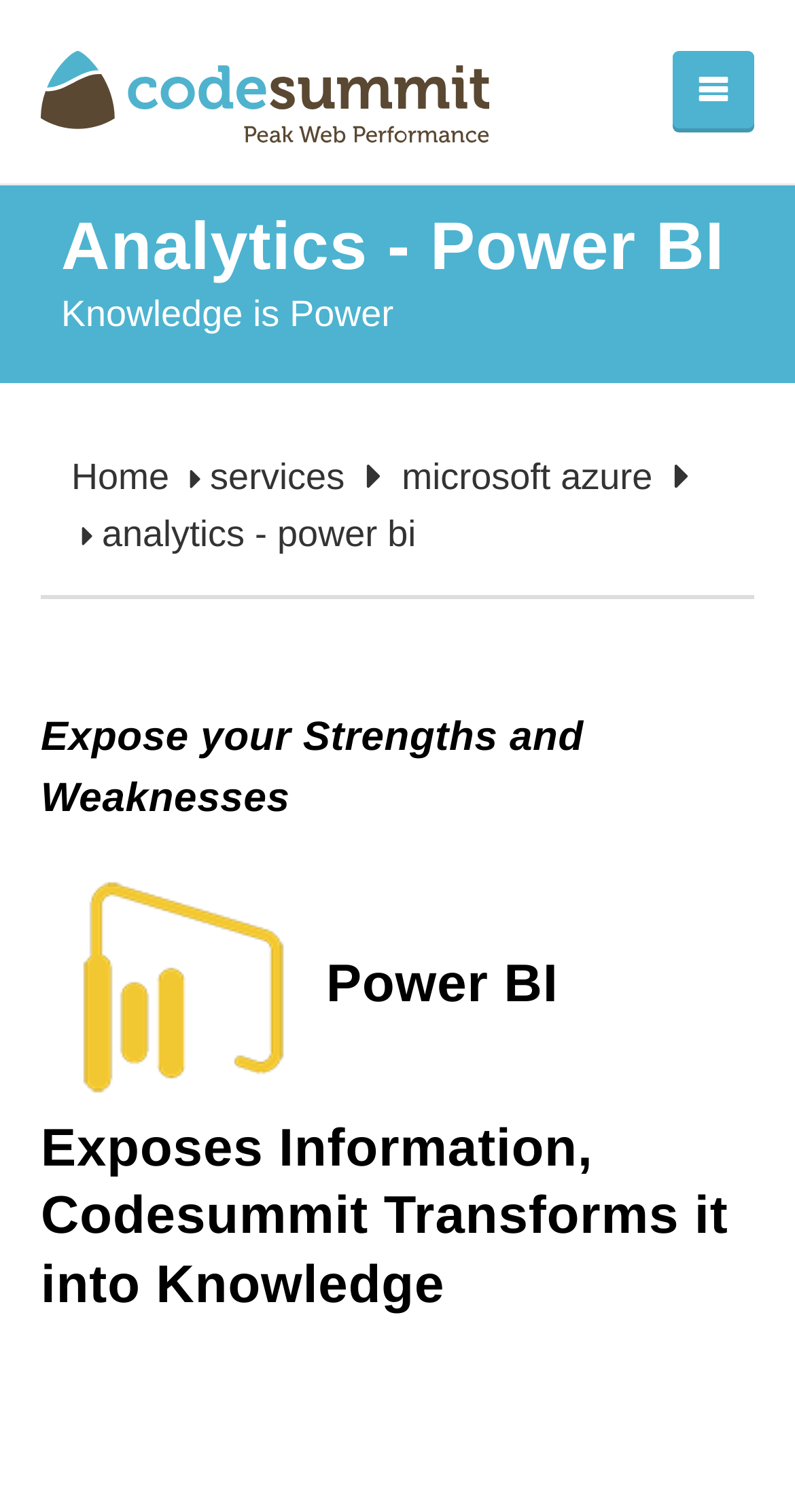Calculate the bounding box coordinates for the UI element based on the following description: "microsoft azure". Ensure the coordinates are four float numbers between 0 and 1, i.e., [left, top, right, bottom].

[0.505, 0.301, 0.821, 0.328]